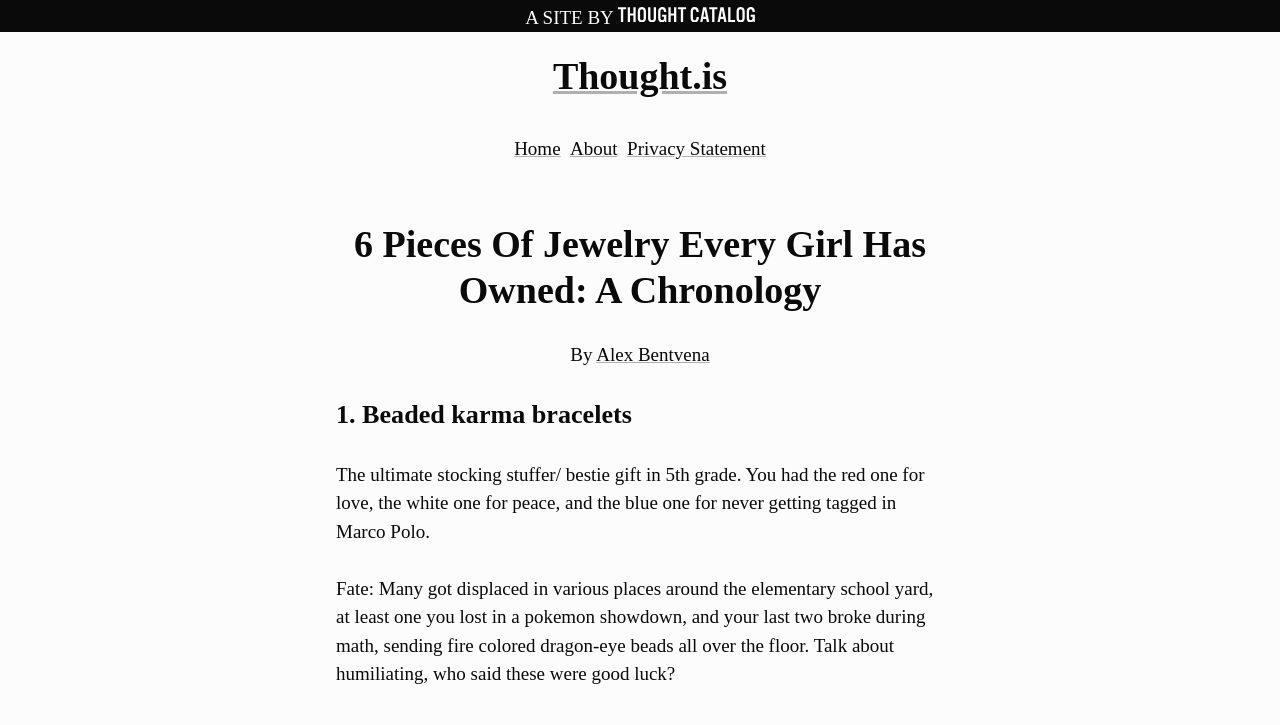What is the purpose of the beaded karma bracelets mentioned in the article?
Refer to the screenshot and respond with a concise word or phrase.

Good luck